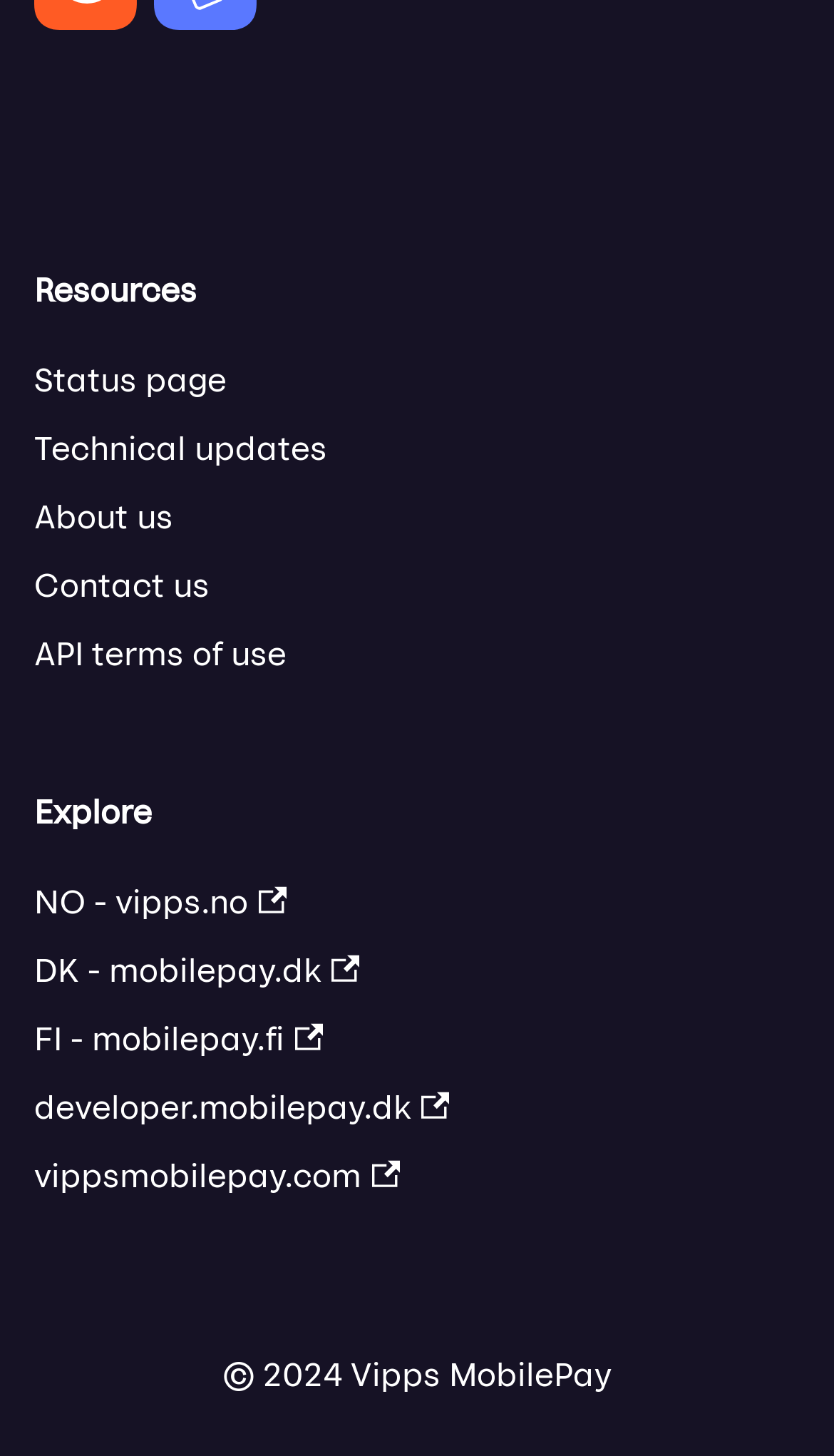Locate the coordinates of the bounding box for the clickable region that fulfills this instruction: "Learn about technical updates".

[0.041, 0.285, 0.959, 0.332]